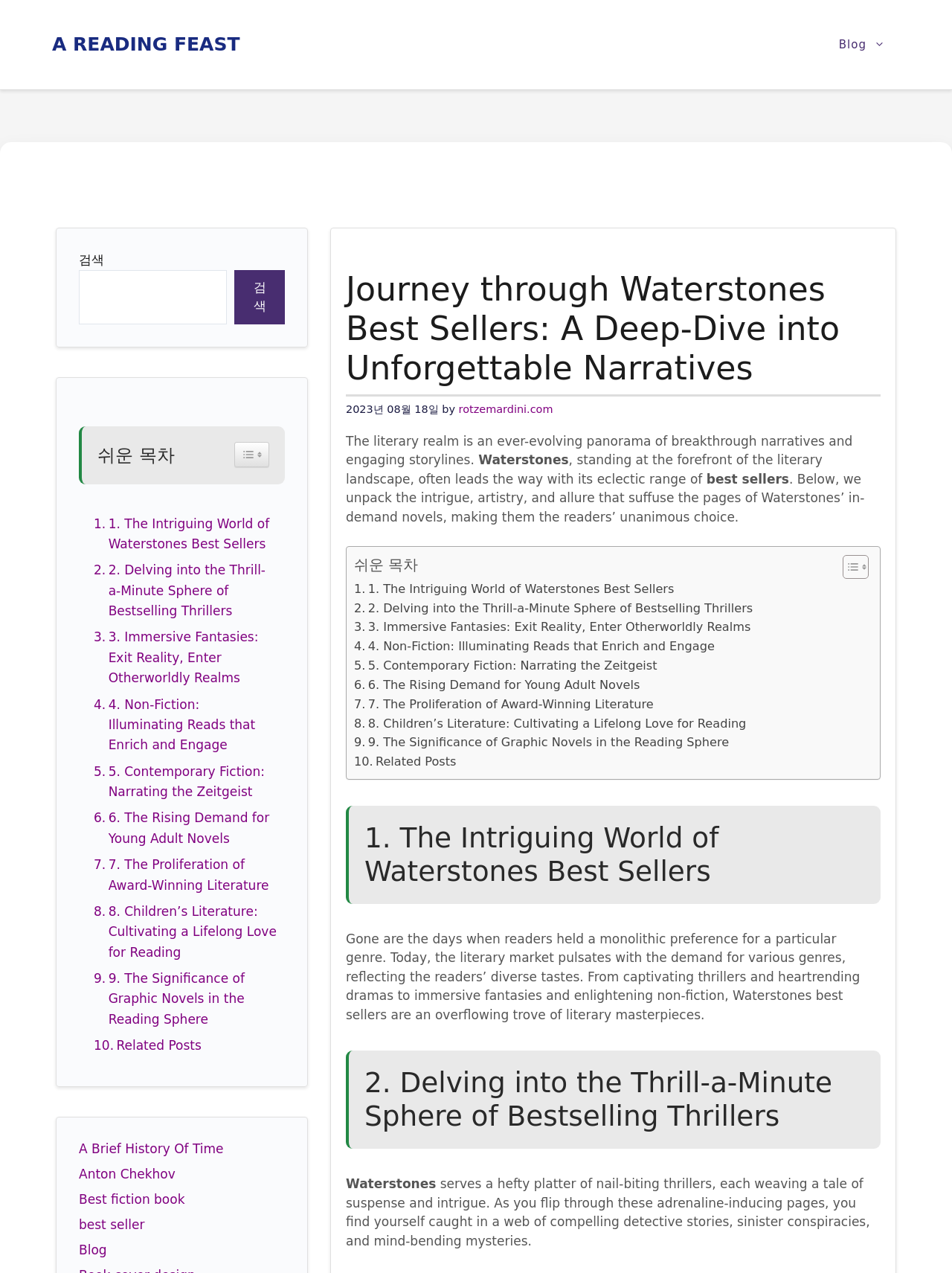Given the description Best fiction book, predict the bounding box coordinates of the UI element. Ensure the coordinates are in the format (top-left x, top-left y, bottom-right x, bottom-right y) and all values are between 0 and 1.

[0.083, 0.936, 0.194, 0.948]